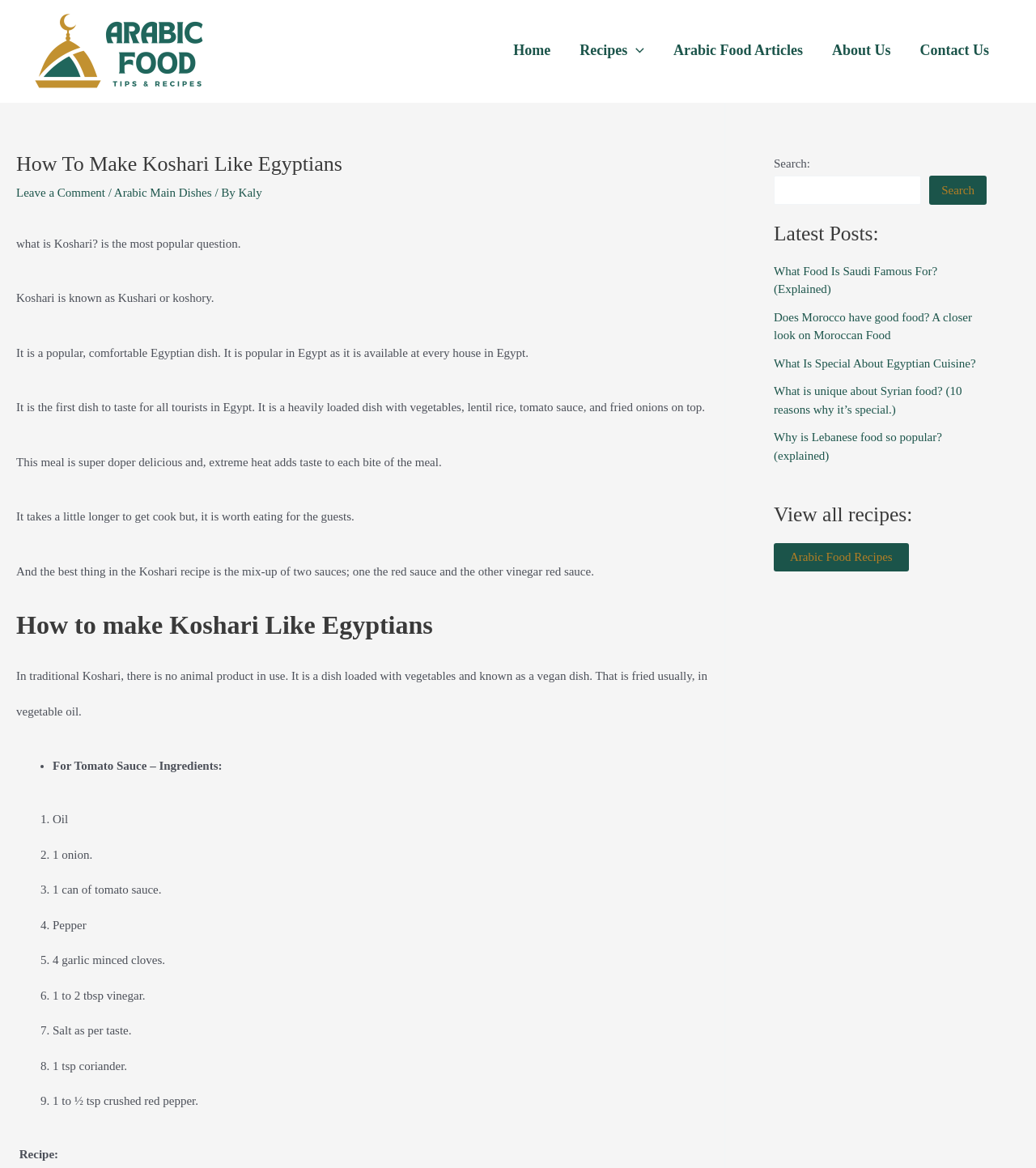Determine the bounding box coordinates of the element that should be clicked to execute the following command: "Read the latest post 'What Food Is Saudi Famous For?'".

[0.747, 0.226, 0.905, 0.253]